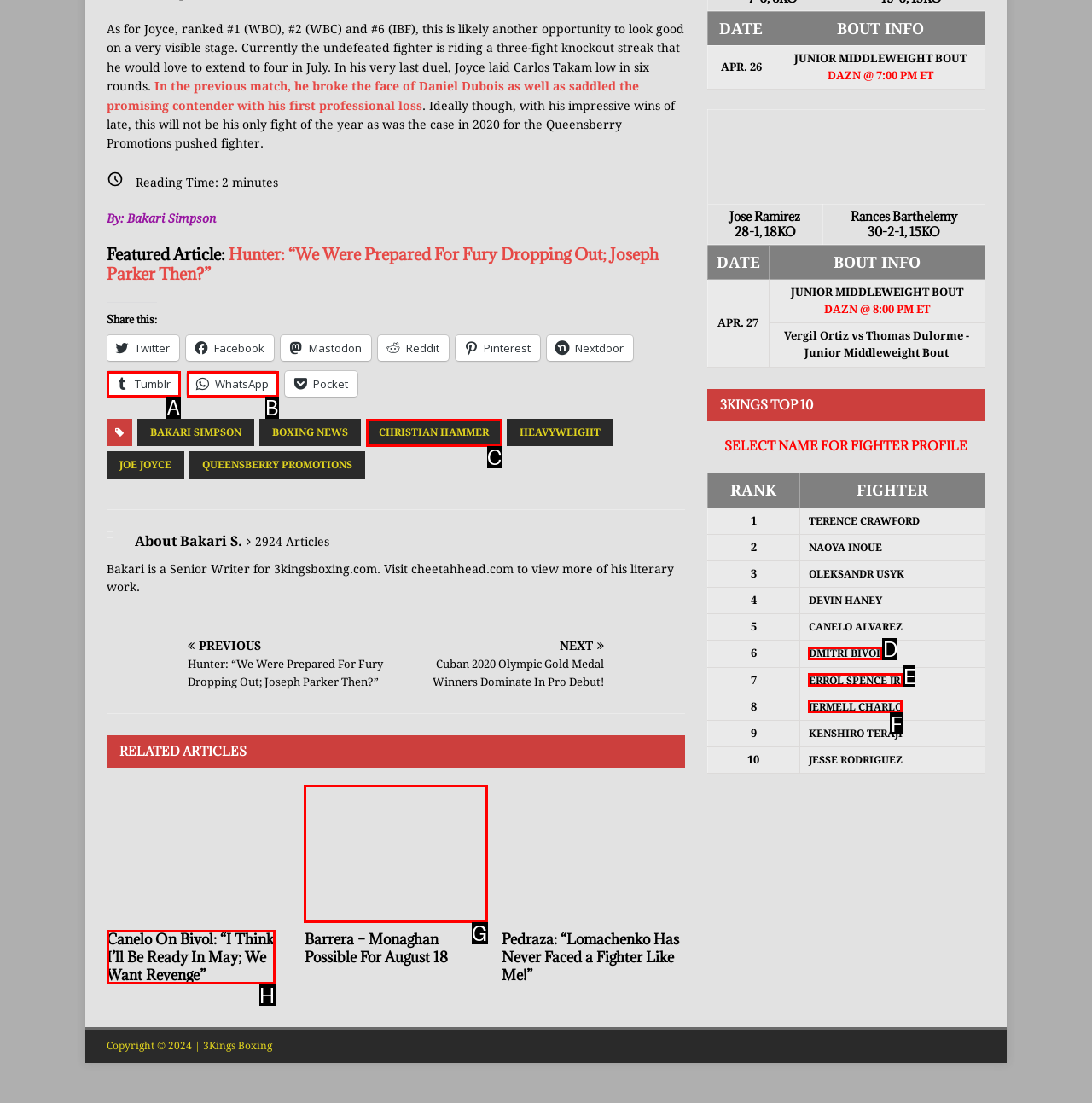Determine which HTML element best suits the description: ERROL SPENCE JR.. Reply with the letter of the matching option.

E